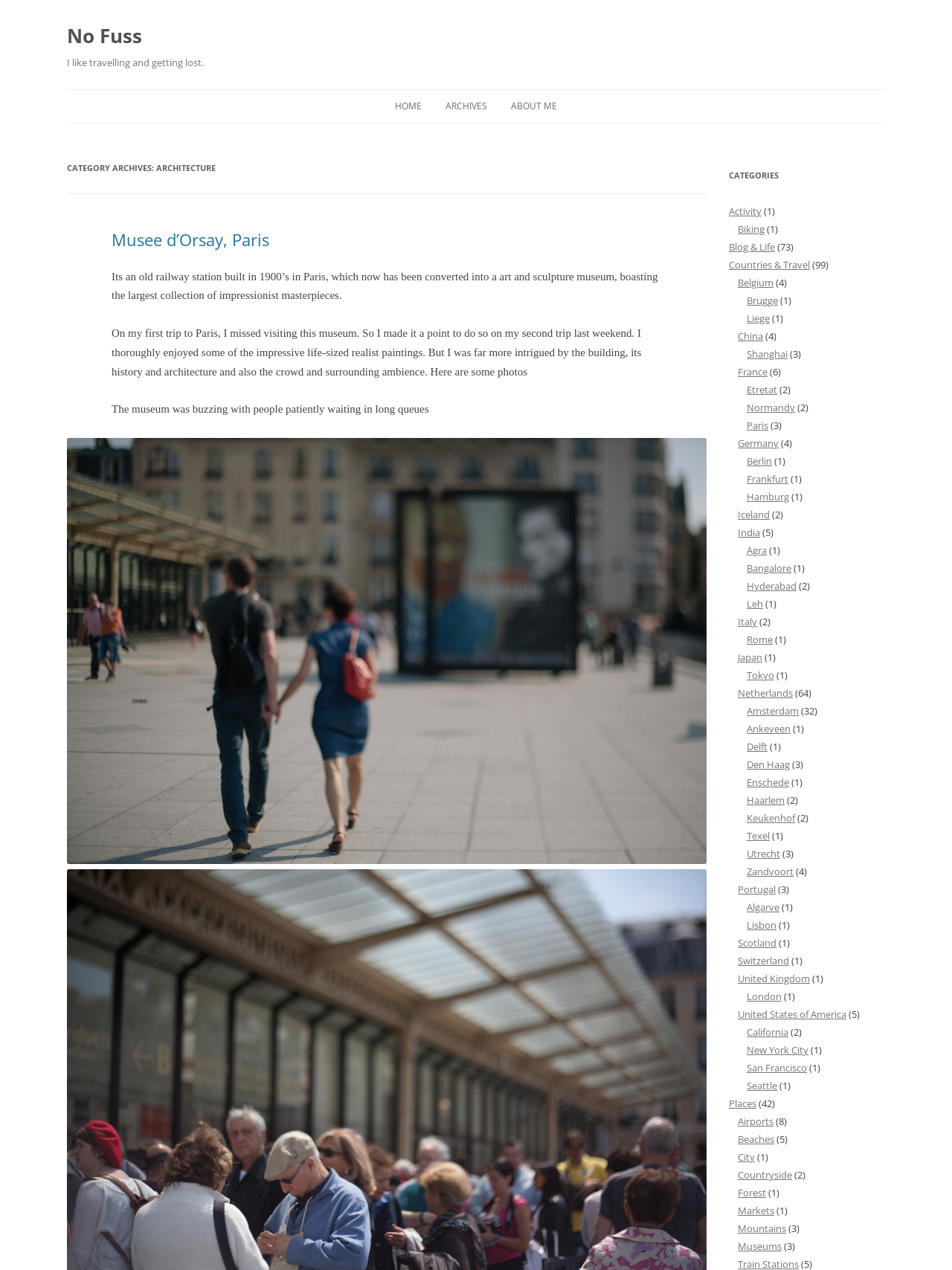What is the category of the blog post about Musee d'Orsay?
Please look at the screenshot and answer in one word or a short phrase.

Architecture